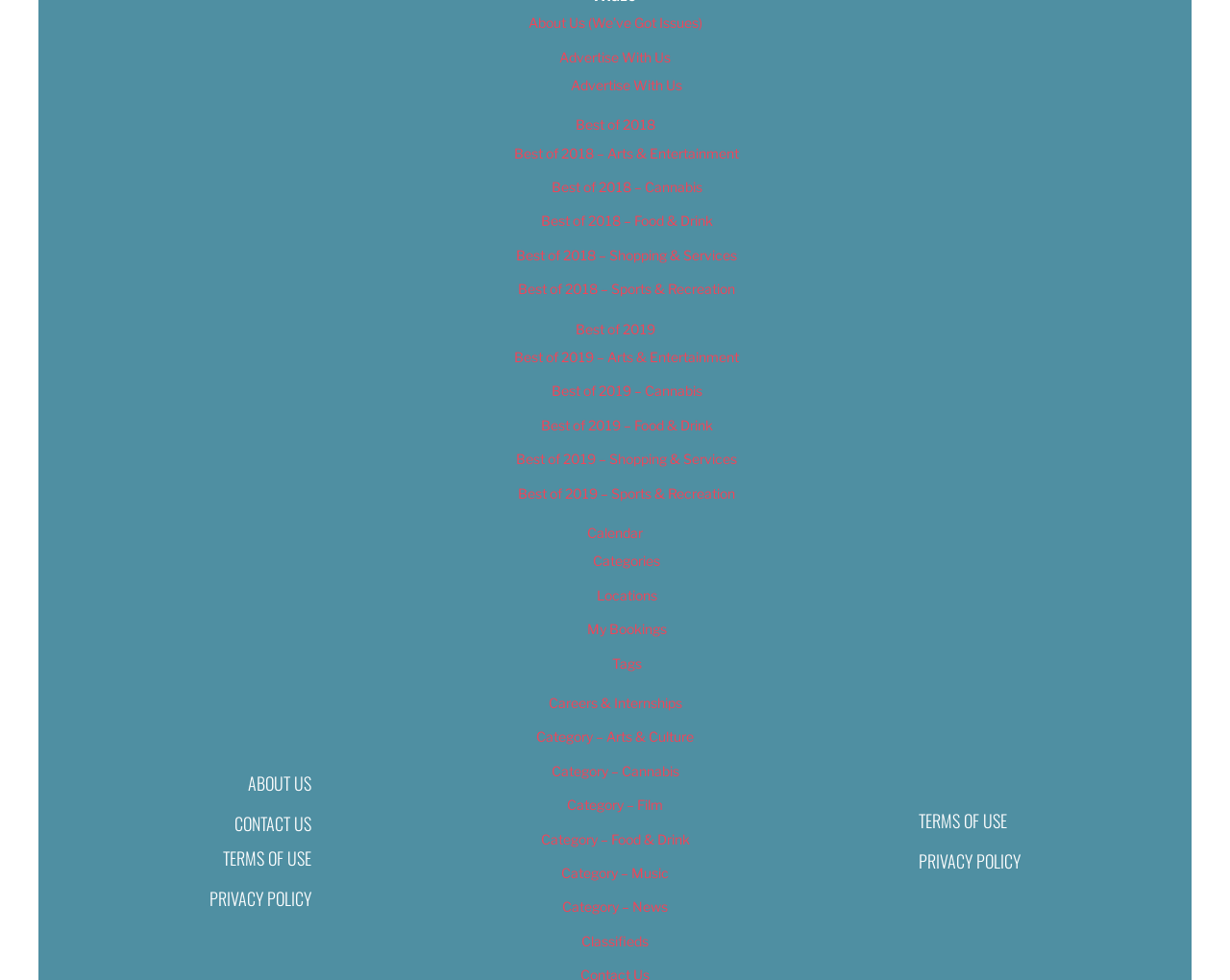Please determine the bounding box coordinates for the element with the description: "Contact Us".

[0.178, 0.808, 0.266, 0.873]